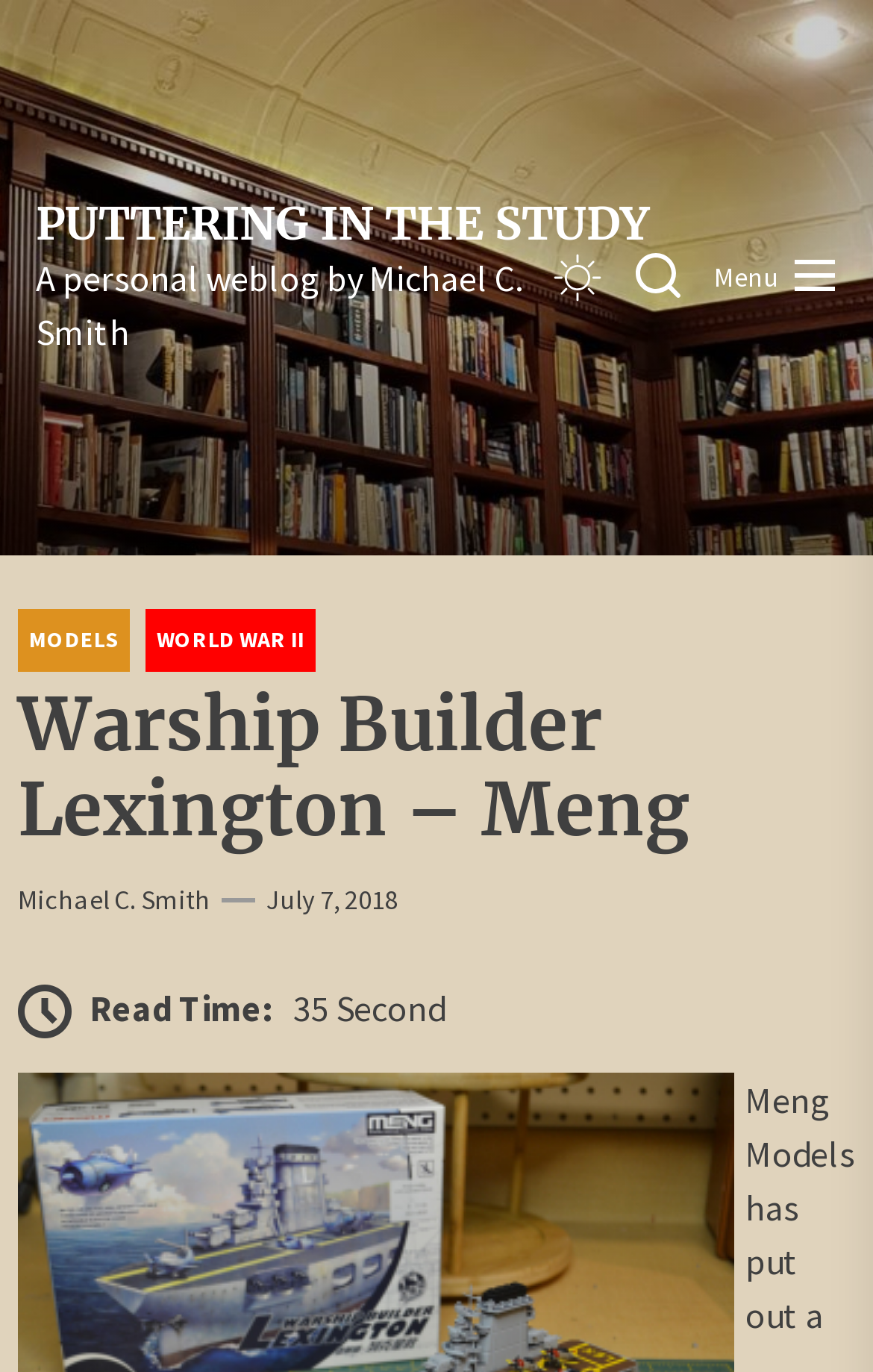Pinpoint the bounding box coordinates of the element to be clicked to execute the instruction: "read michael c smith's blog".

[0.021, 0.643, 0.241, 0.667]